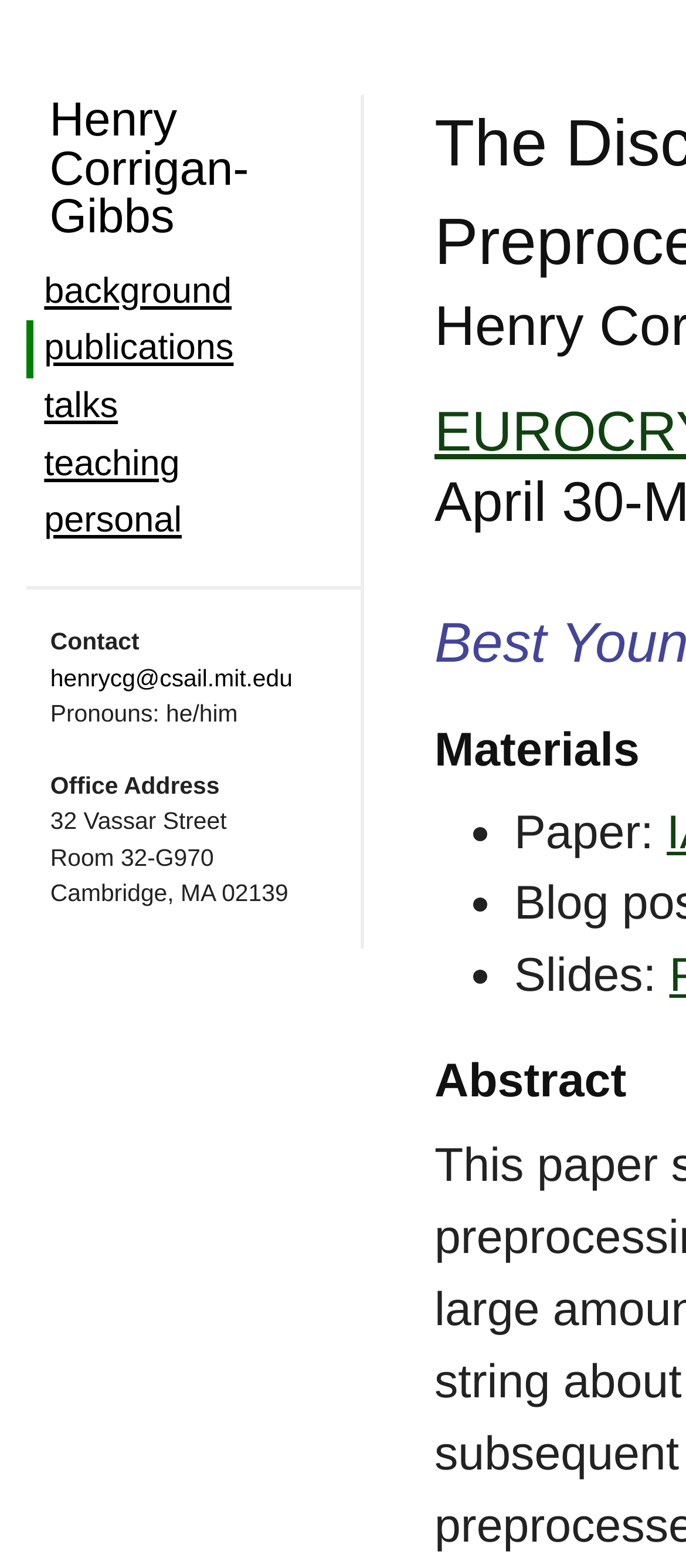Respond with a single word or phrase to the following question:
What is the city of the person's office address?

Cambridge